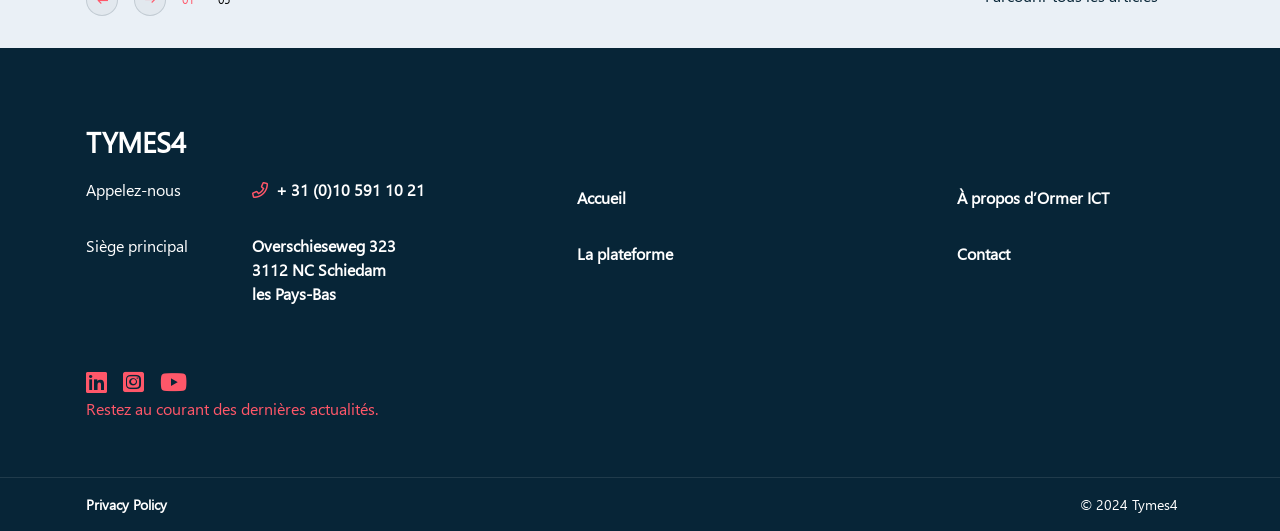How many social media links are there?
Refer to the image and provide a detailed answer to the question.

There are three social media links, namely LinkedIn, Instagram, and YouTube, which are located at the bottom of the webpage.